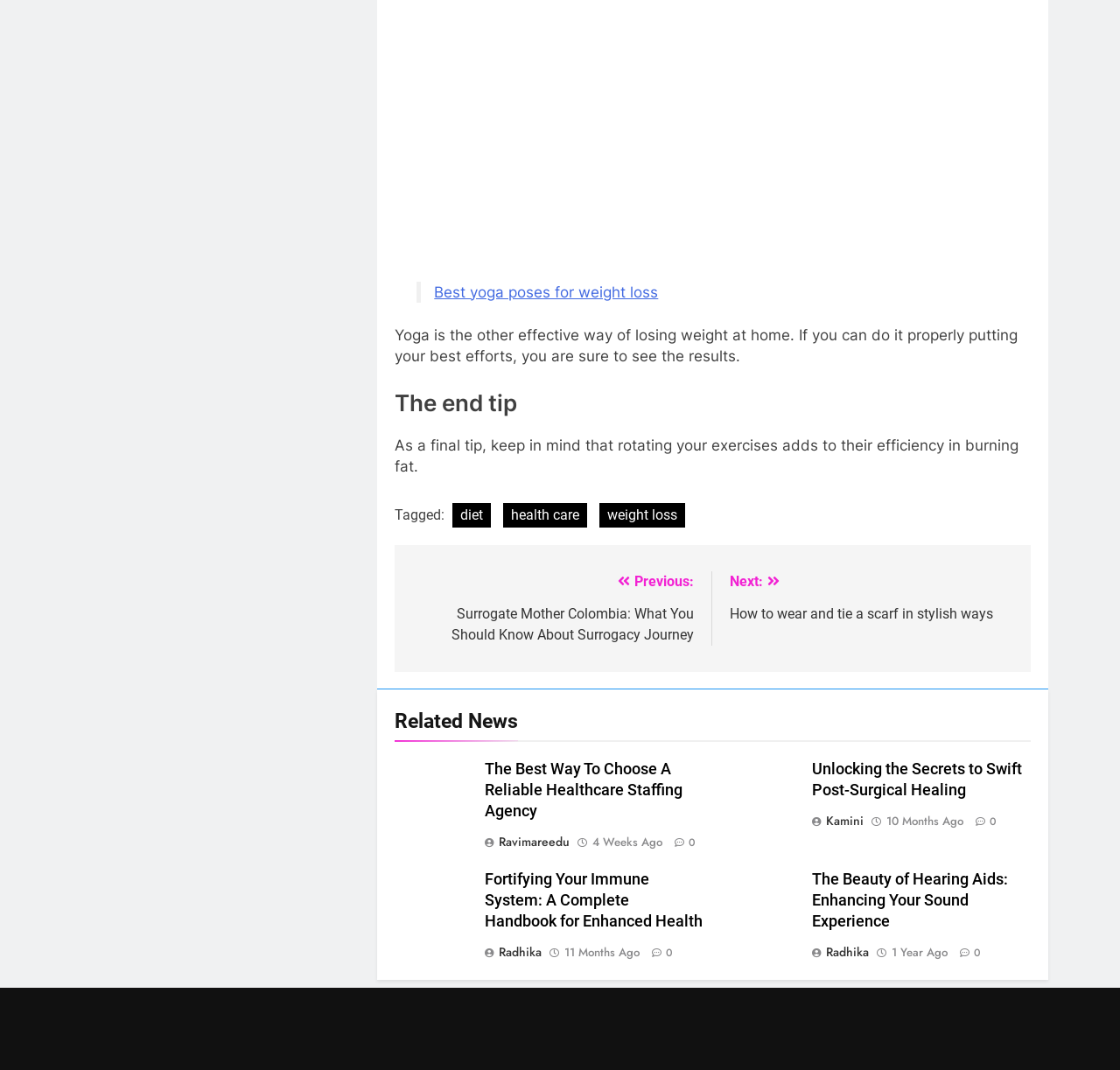What is the tag associated with the link 'diet'?
Using the image, elaborate on the answer with as much detail as possible.

The link 'diet' is located within a footer element, and nearby, I found a link 'health care' with a similar structure. I infer that the tag associated with the link 'diet' is 'health care'.